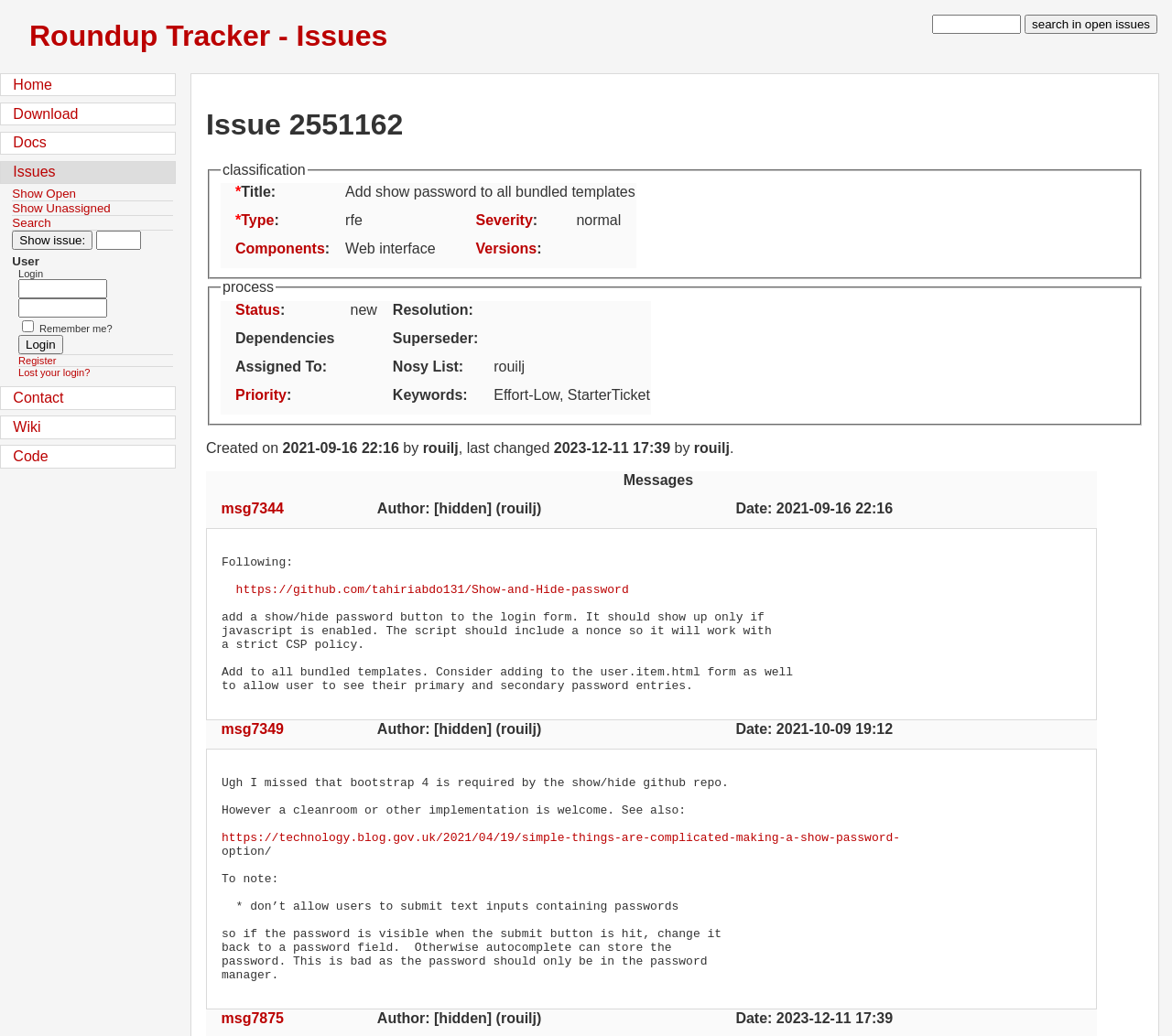Identify the bounding box coordinates of the part that should be clicked to carry out this instruction: "search in open issues".

[0.874, 0.014, 0.988, 0.033]